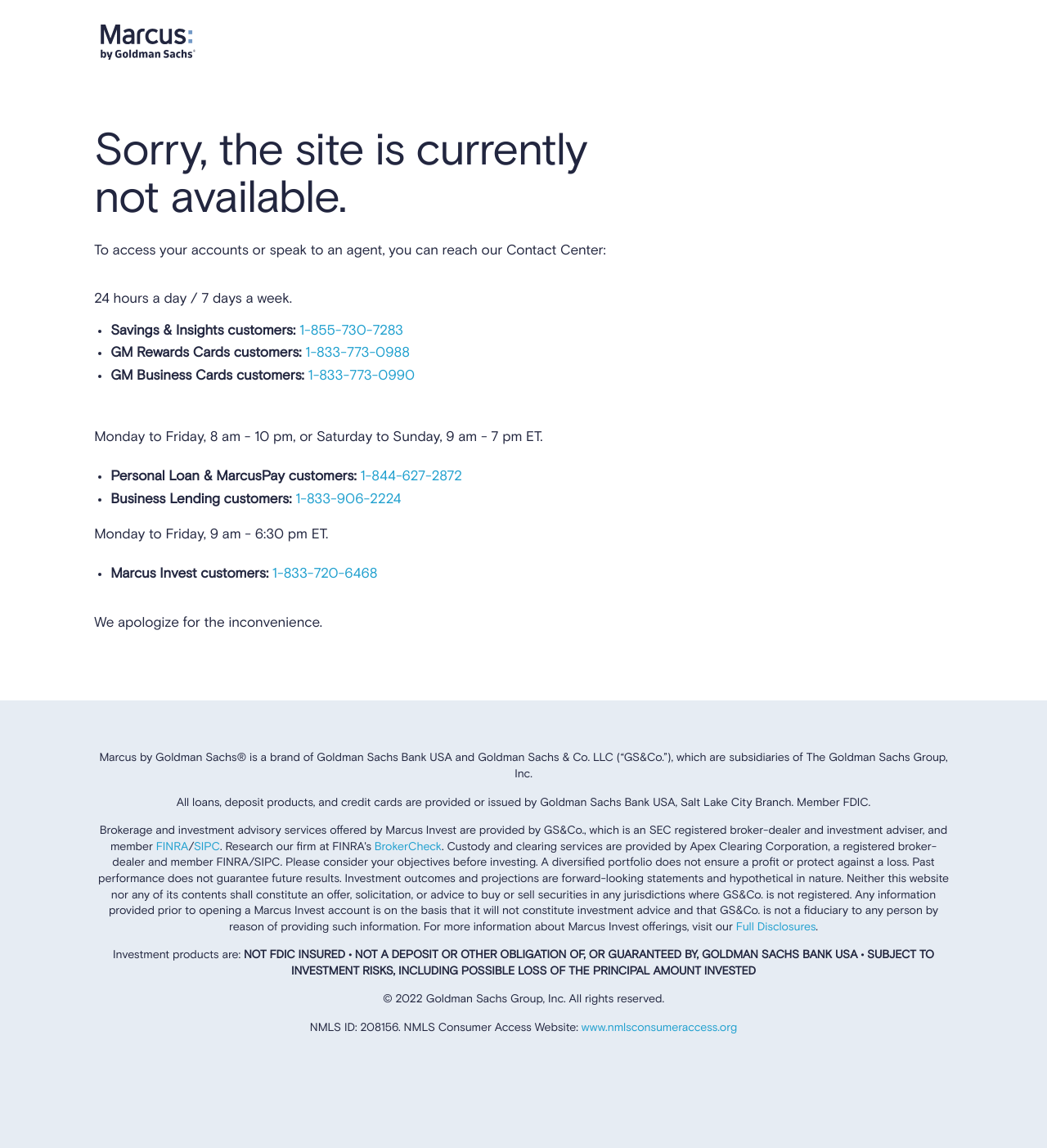Answer in one word or a short phrase: 
What are the hours of operation for the Contact Center?

24/7